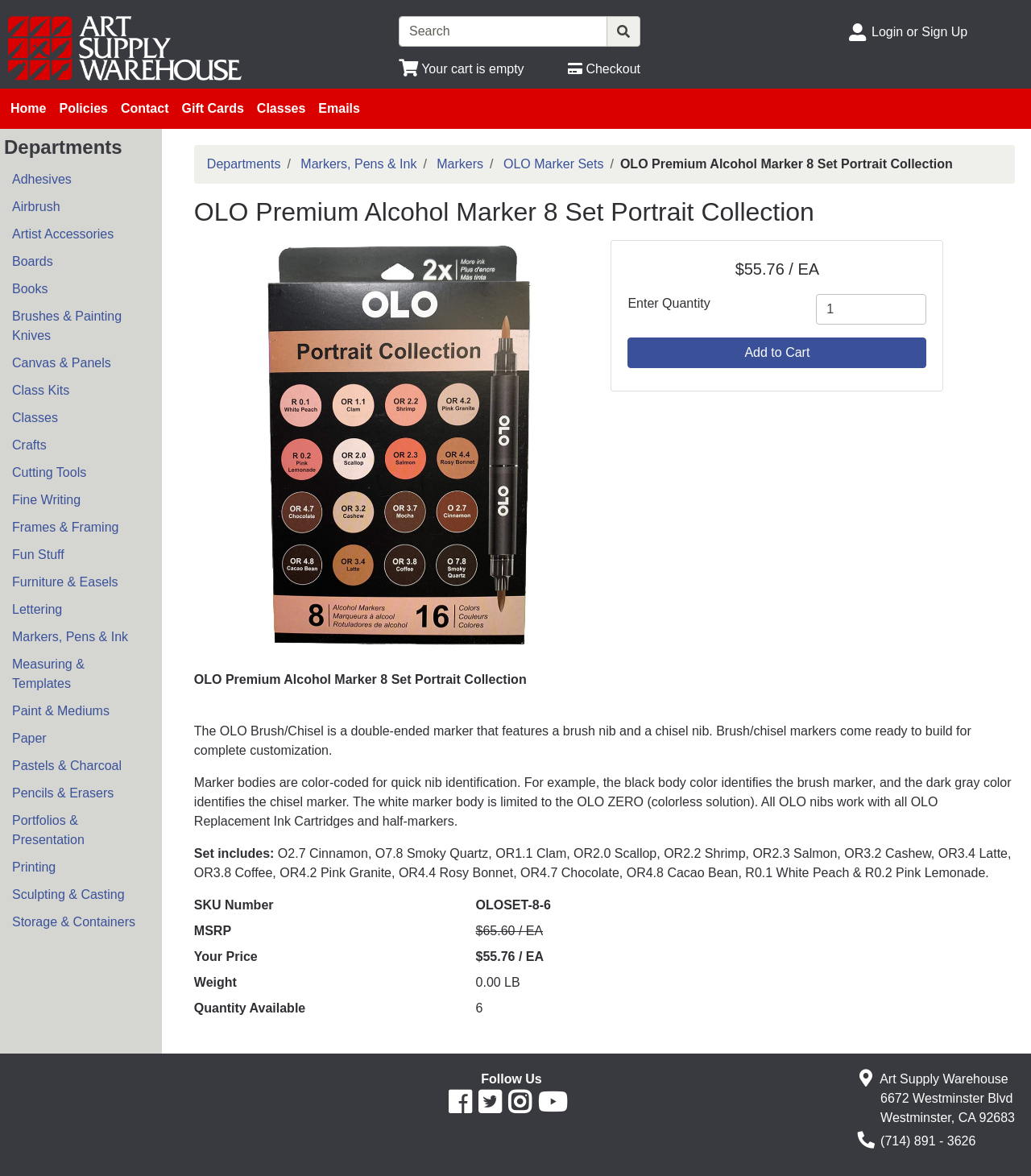Answer the following in one word or a short phrase: 
What is the purpose of the OLO Brush/Chisel marker?

Complete customization